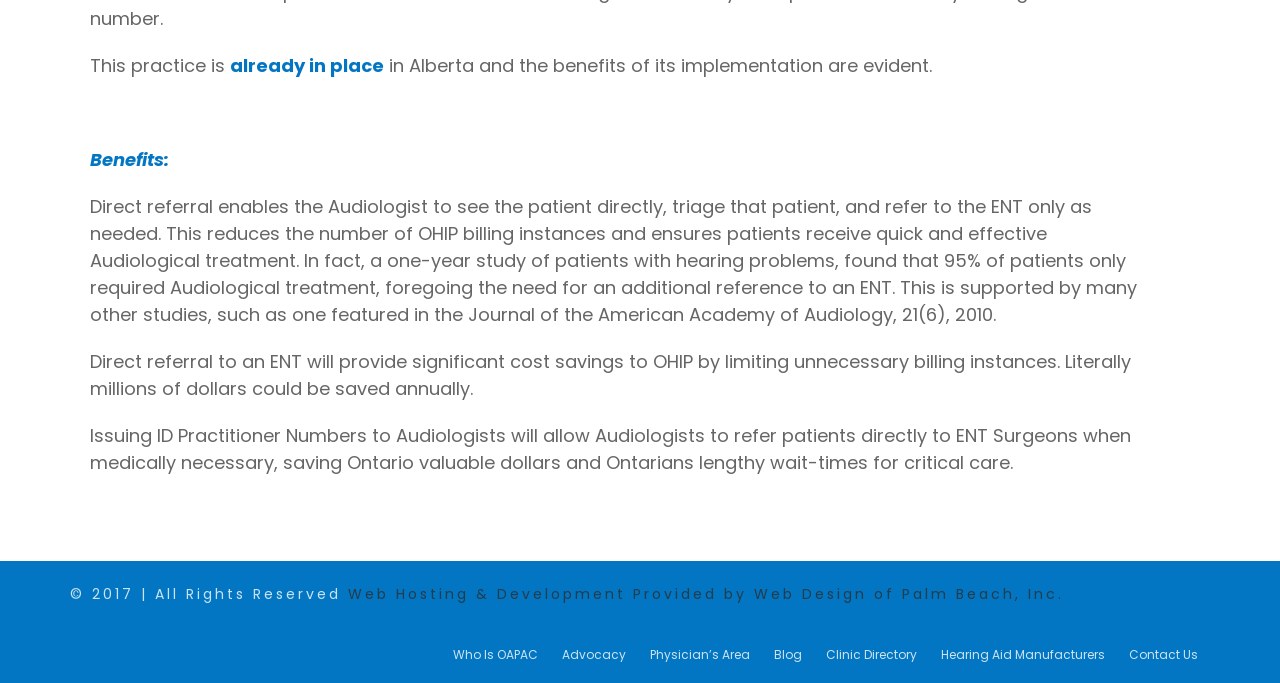Given the description: "Advocacy", determine the bounding box coordinates of the UI element. The coordinates should be formatted as four float numbers between 0 and 1, [left, top, right, bottom].

[0.439, 0.947, 0.489, 0.971]